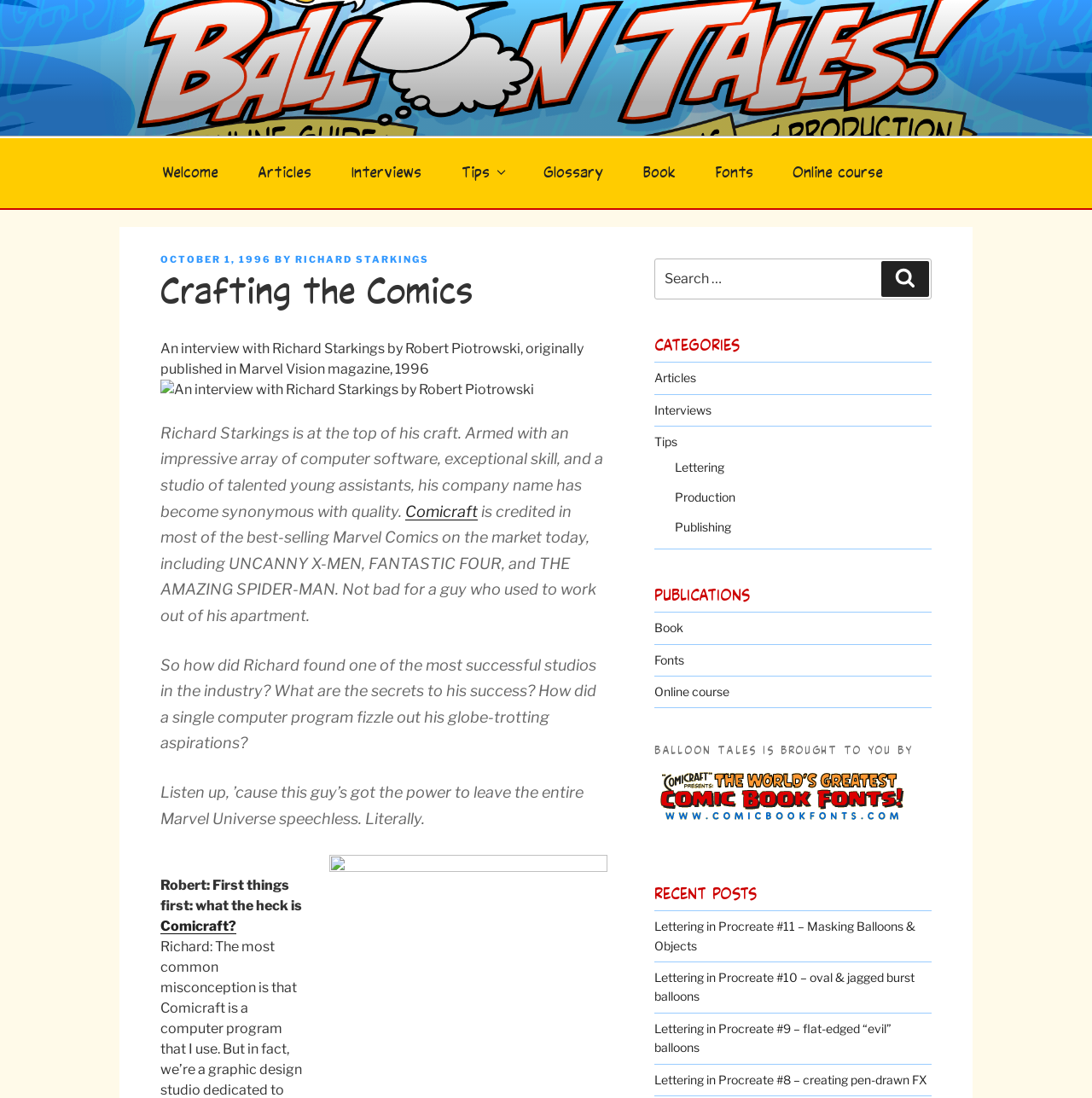Please answer the following question as detailed as possible based on the image: 
How many links are there in the 'CATEGORIES' section?

I found the answer by counting the number of links in the 'CATEGORIES' section, which are 'Articles', 'Interviews', 'Tips', 'Lettering', and 'Production'.